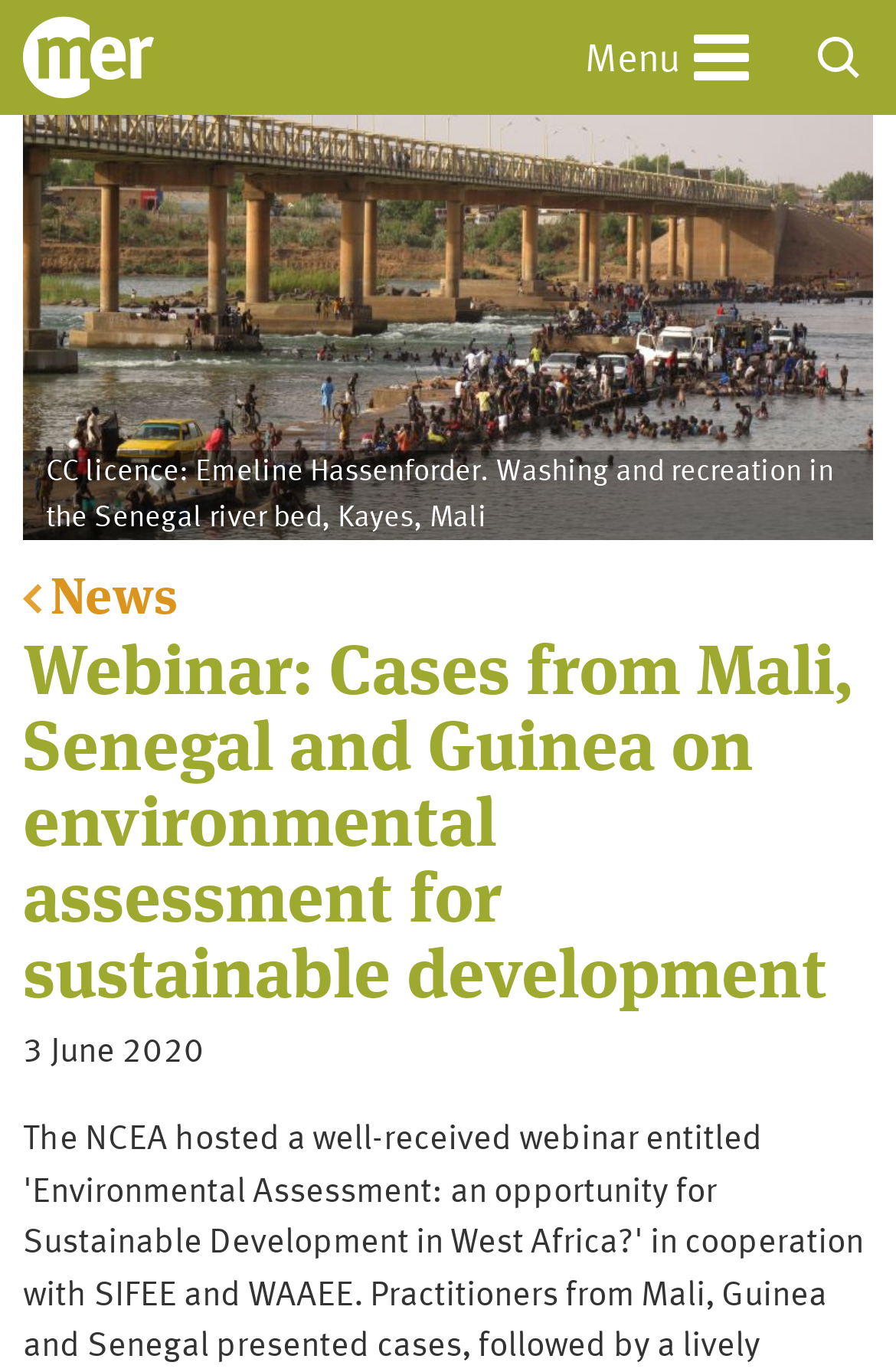Please identify the bounding box coordinates of the region to click in order to complete the task: "Click the search button". The coordinates must be four float numbers between 0 and 1, specified as [left, top, right, bottom].

[0.873, 0.0, 0.974, 0.084]